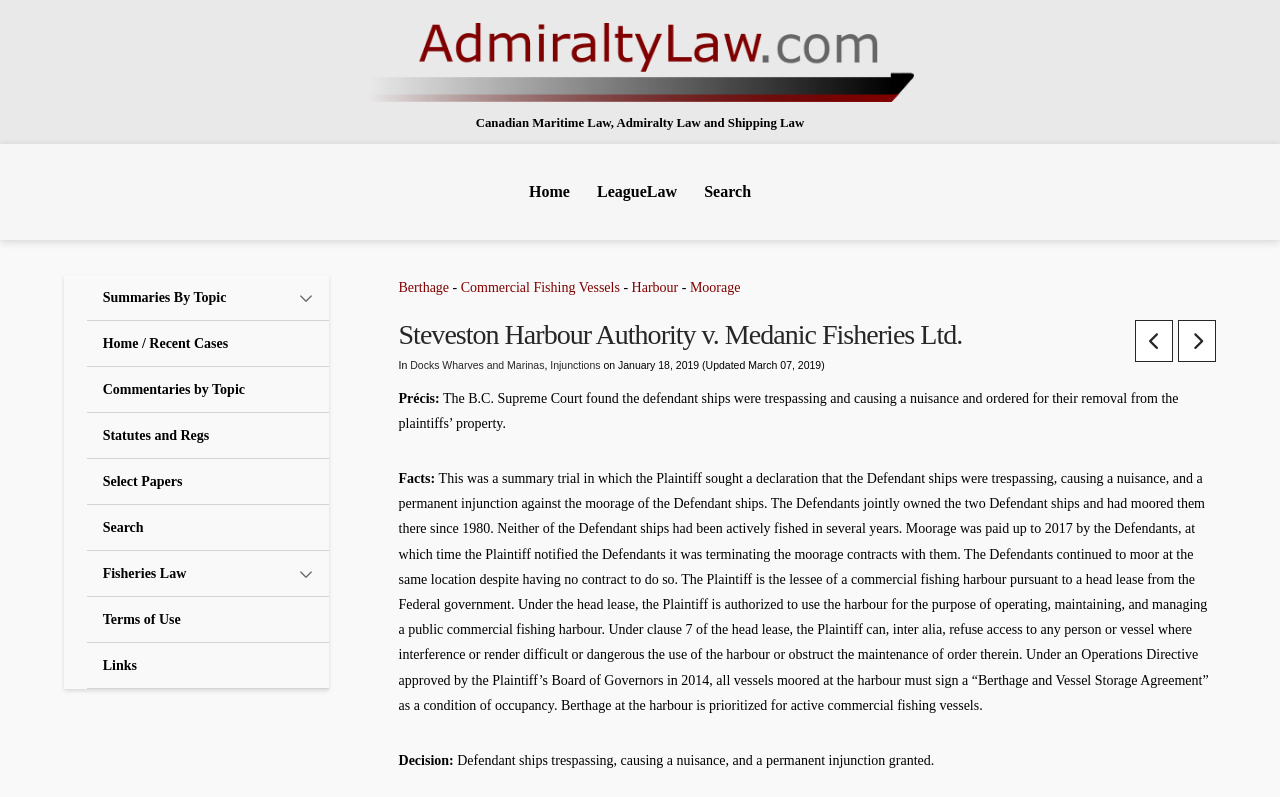Can you find the bounding box coordinates for the element to click on to achieve the instruction: "Search for 'Berthage'"?

[0.311, 0.351, 0.351, 0.37]